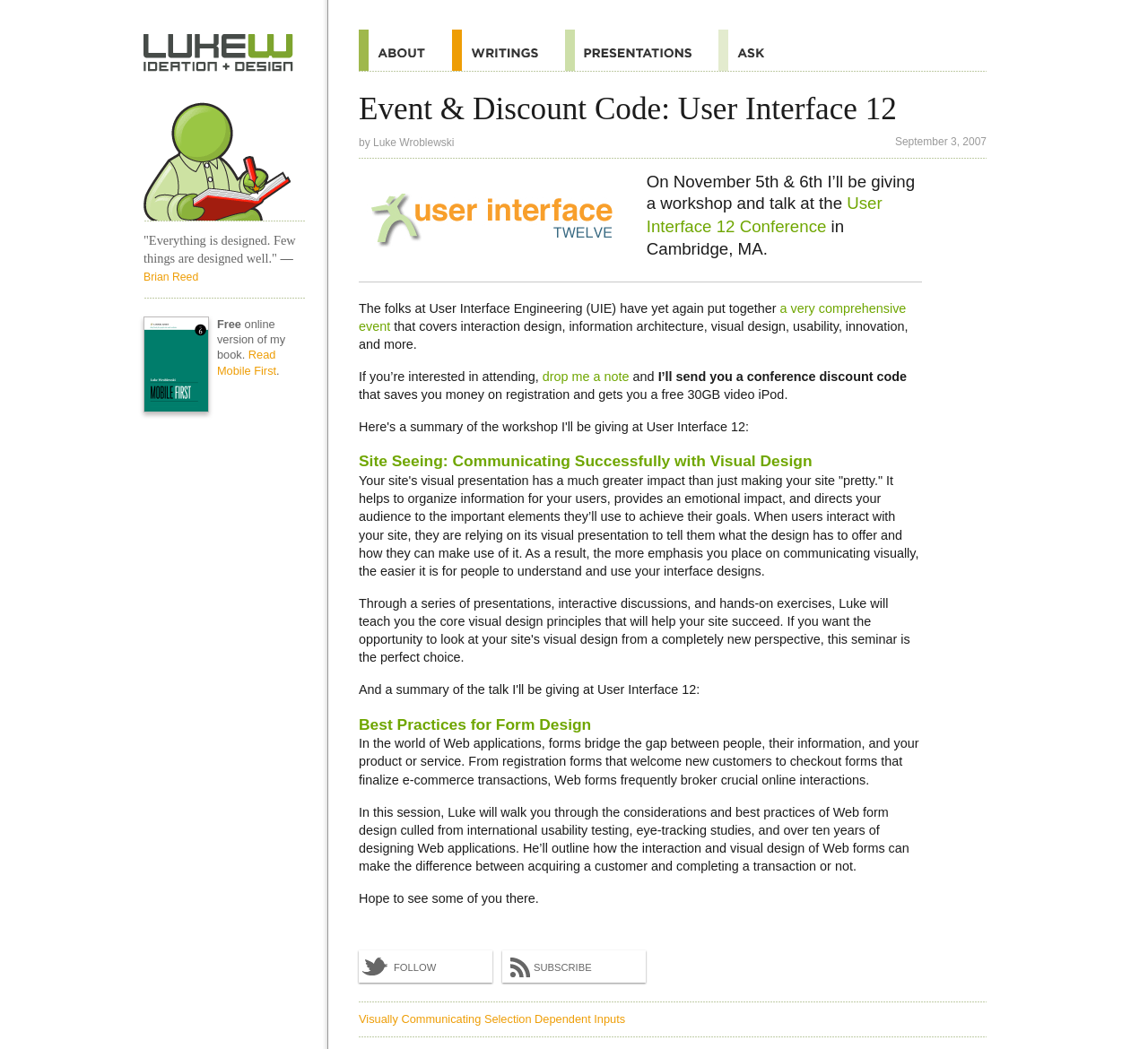Offer an extensive depiction of the webpage and its key elements.

The webpage is about LukeW Ideation + Design, a resource for mobile and web product design and strategy. At the top, there is a heading "Event & Discount Code: User Interface 12" followed by the author's name "Luke Wroblewski" and the date "September 3, 2007". 

Below this, there is an article section that takes up most of the page. The article starts with a link and an image on the left, followed by a block of text that describes Luke Wroblewski's upcoming workshop and talk at the User Interface 12 Conference in Cambridge, MA. The text also mentions that the conference covers various topics including interaction design, information architecture, visual design, usability, innovation, and more. 

Further down, there are three sections with headings: "Site Seeing: Communicating Successfully with Visual Design", "Best Practices for Form Design", and a third section without a heading. Each section has a link to the topic and a brief description of what it's about. The descriptions are quite detailed, explaining the importance of visual design and form design in web applications.

At the bottom of the page, there is a layout table with two links: "FOLLOW" and "SUBSCRIBE". Below this, there is another link "Visually Communicating Selection Dependent Inputs". 

On the left side of the page, there is a complementary section with links to "Home", a quote, and a link to "Brian Reed". There is also an image and a link to a free online version of Luke Wroblewski's book. 

At the top left, there are links to "About", "Quotes", "Presentations", and "Ask".